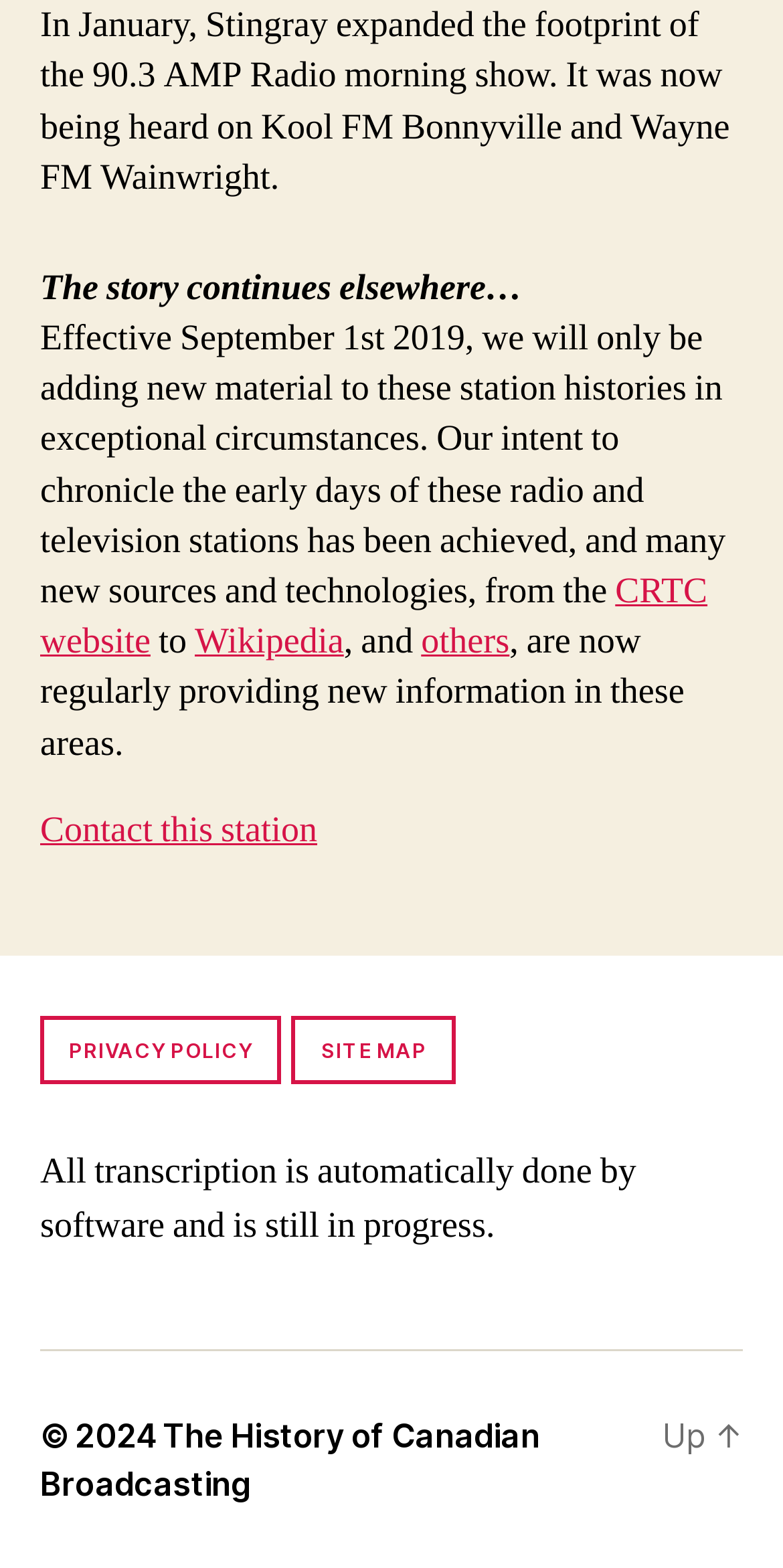How many links are there in the footer section?
Can you offer a detailed and complete answer to this question?

The footer section contains three links: 'PRIVACY POLICY', 'SITE MAP', and 'The History of Canadian Broadcasting'.